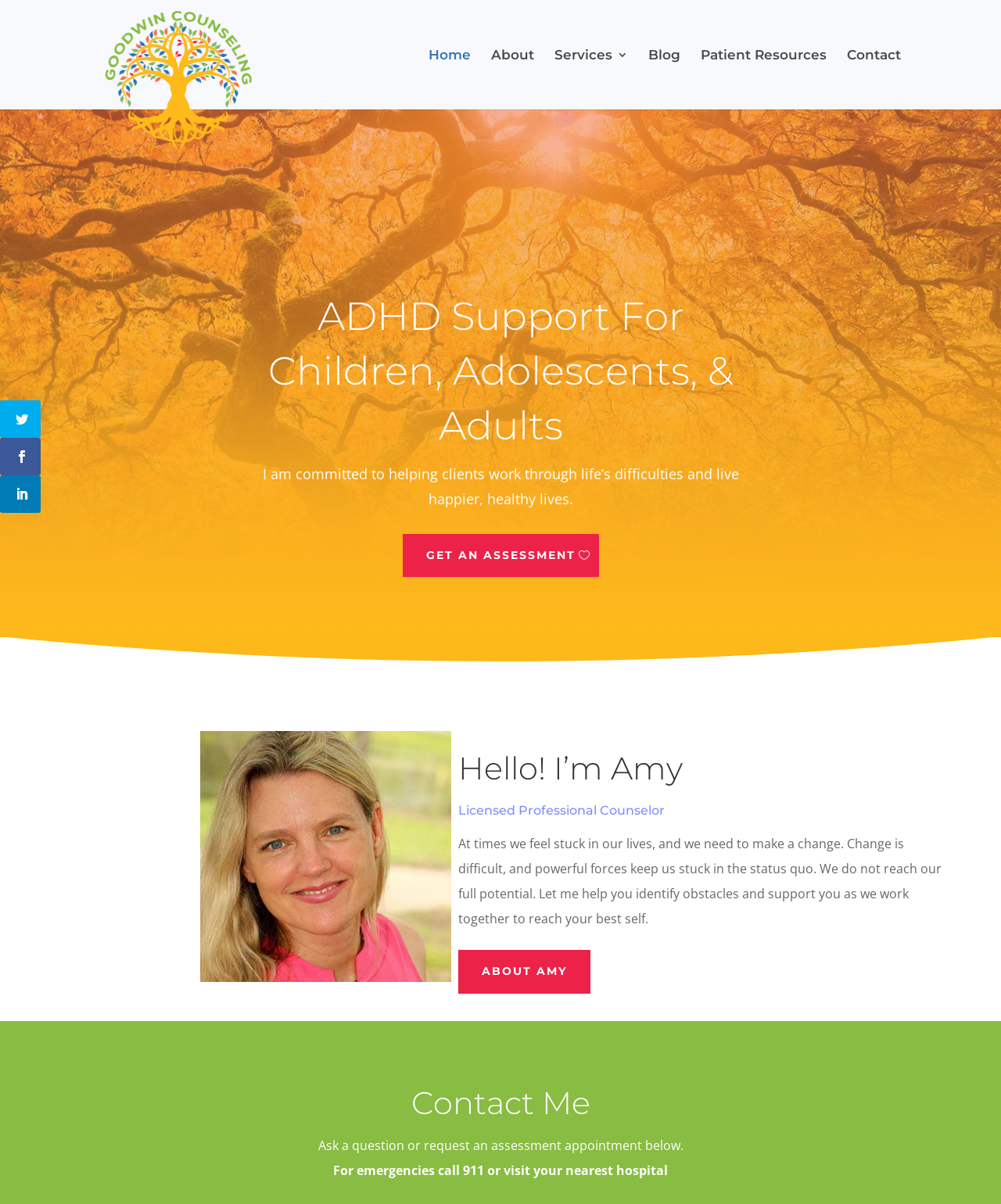Extract the primary header of the webpage and generate its text.

ADHD Support For Children, Adolescents, & Adults